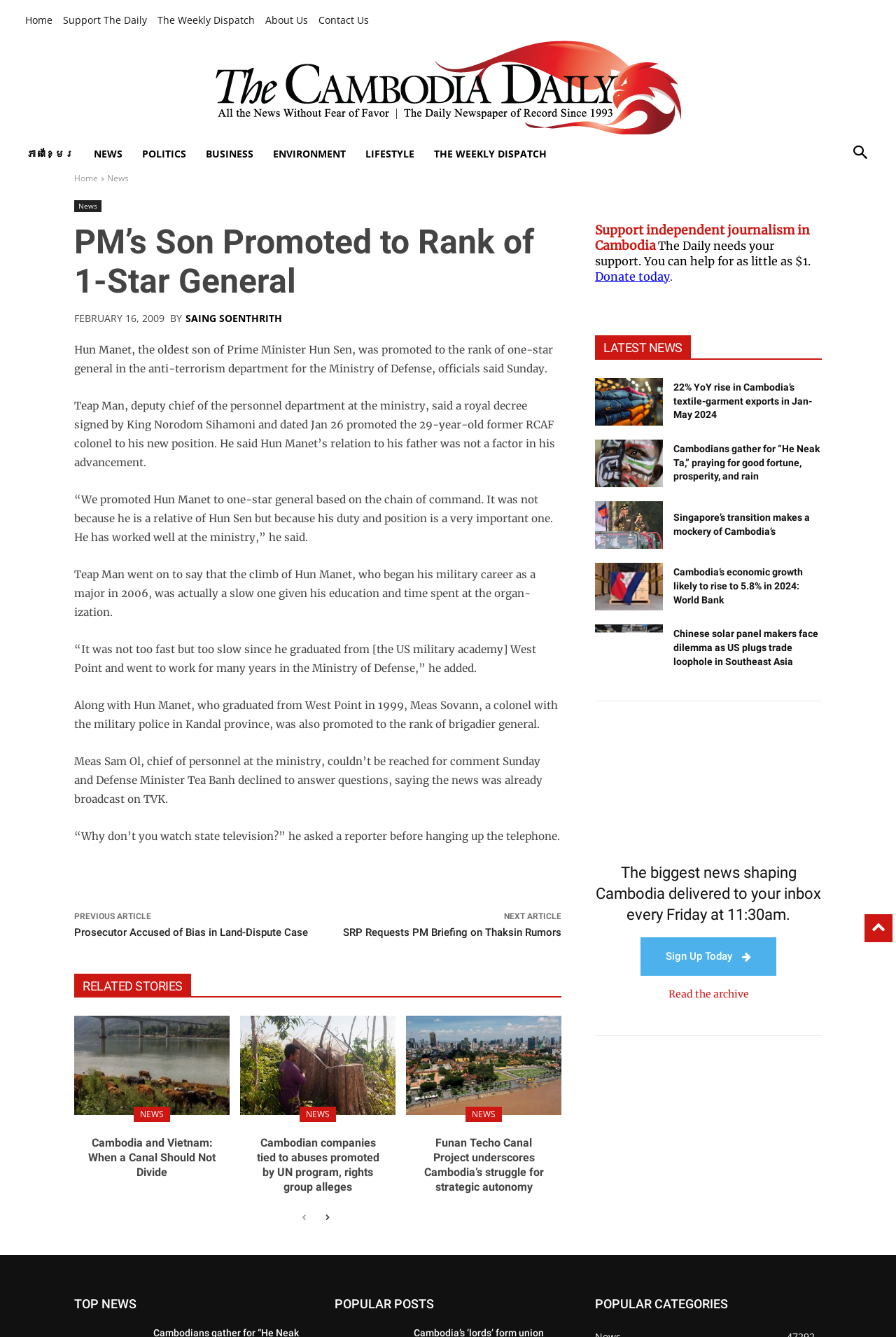Give a detailed overview of the webpage's appearance and contents.

This webpage is an article from The Cambodia Daily, with the title "PM's Son Promoted to Rank of 1-Star General". The article is about Hun Manet, the oldest son of Prime Minister Hun Sen, being promoted to the rank of one-star general in the anti-terrorism department for the Ministry of Defense.

At the top of the page, there are several links to other sections of the website, including "Home", "Support The Daily", "The Weekly Dispatch", "About Us", and "Contact Us". There is also a logo of The Cambodia Daily, which is an image.

Below the title, there is a heading with the date "FEBRUARY 16, 2009". The article is written by Saing Soenthrith and has several paragraphs of text. The text describes the promotion of Hun Manet and quotes from Teap Man, the deputy chief of the personnel department at the Ministry of Defense.

On the right side of the article, there are links to "PREVIOUS ARTICLE" and "NEXT ARTICLE", as well as a section titled "RELATED STORIES" with several links to other articles.

At the bottom of the page, there are several sections, including "LATEST NEWS" with links to recent articles, "TOP NEWS", "POPULAR POSTS", and "POPULAR CATEGORIES". There is also a section to sign up for a newsletter and a link to read the archive.

In the top-right corner of the page, there is a button to close the window.